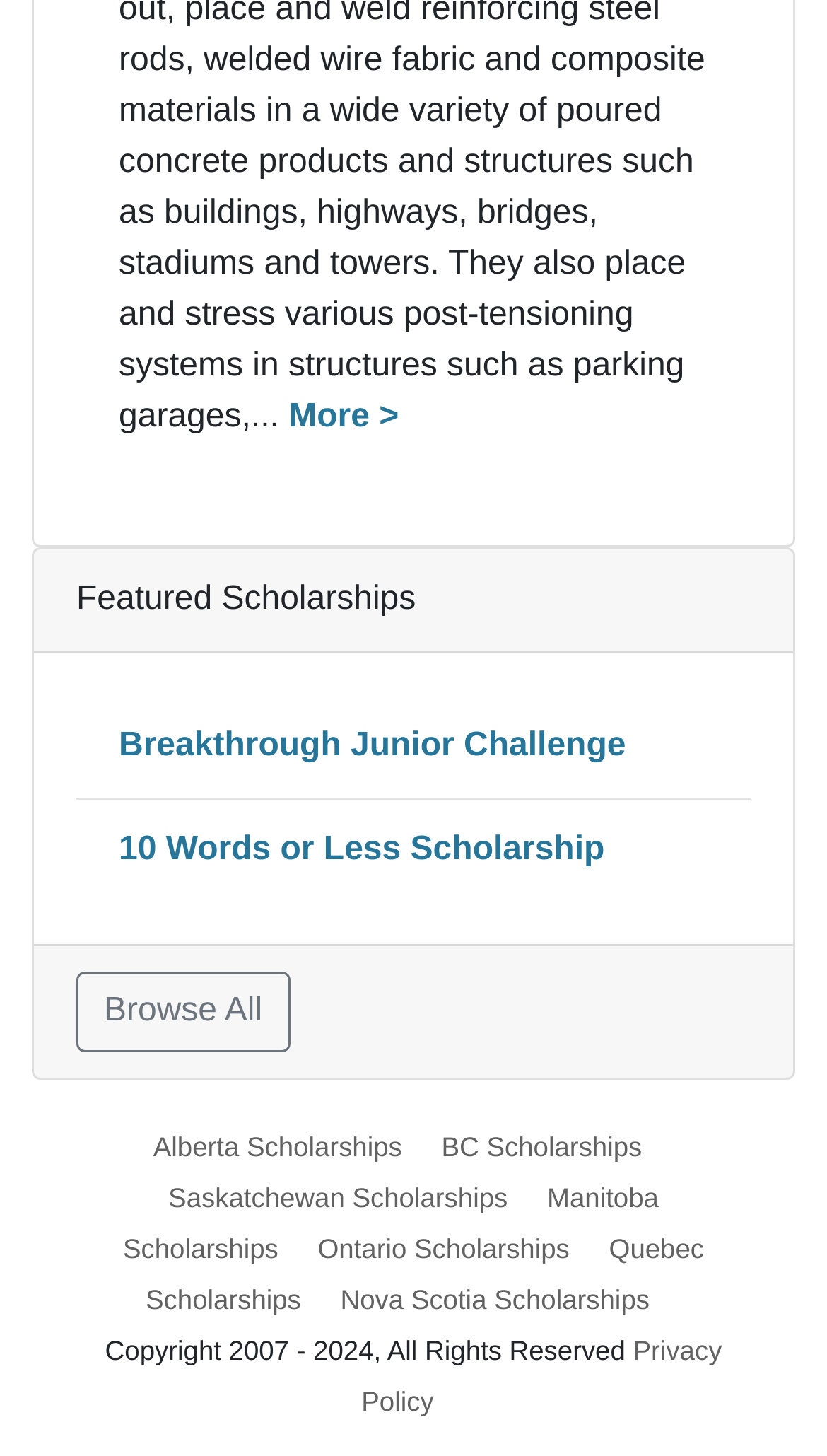Identify the bounding box for the UI element described as: "10 Words or Less Scholarship". Ensure the coordinates are four float numbers between 0 and 1, formatted as [left, top, right, bottom].

[0.144, 0.572, 0.731, 0.597]